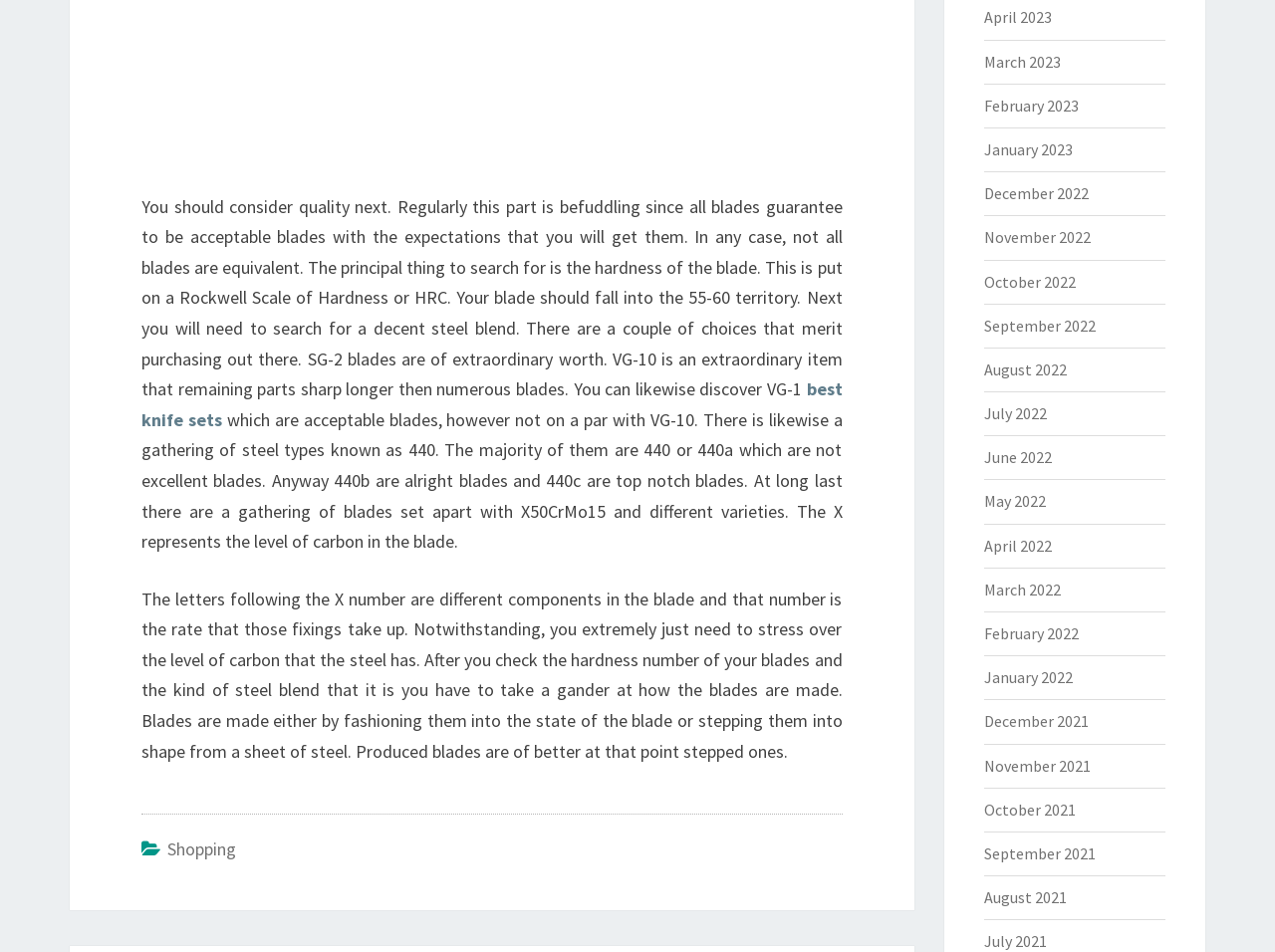Find the bounding box coordinates of the UI element according to this description: "Shopping".

[0.131, 0.88, 0.185, 0.904]